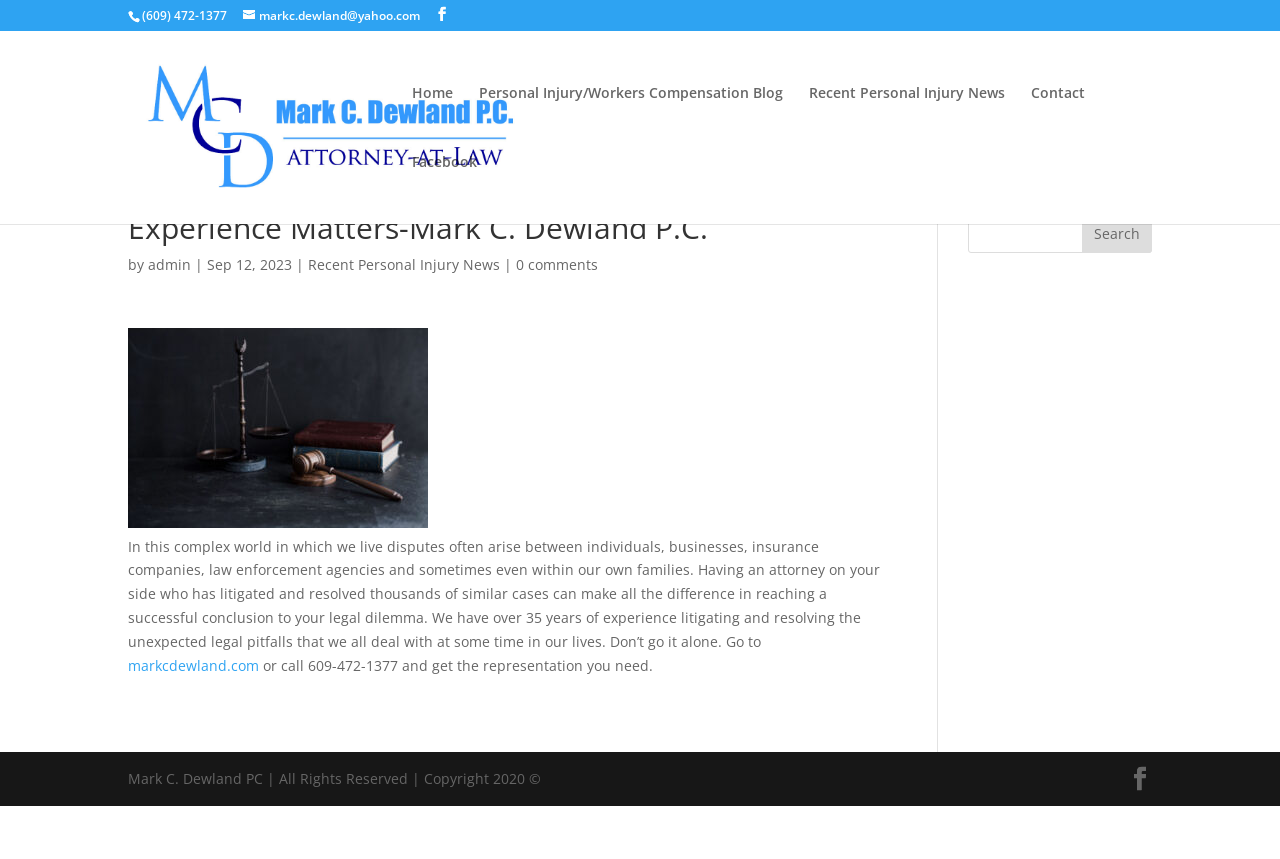Please examine the image and answer the question with a detailed explanation:
What is the email address of Mark C. Dewland?

I found the email address by looking at the top section of the webpage, where the contact information is usually displayed. The email address is written in a link element with the coordinates [0.19, 0.008, 0.328, 0.028].